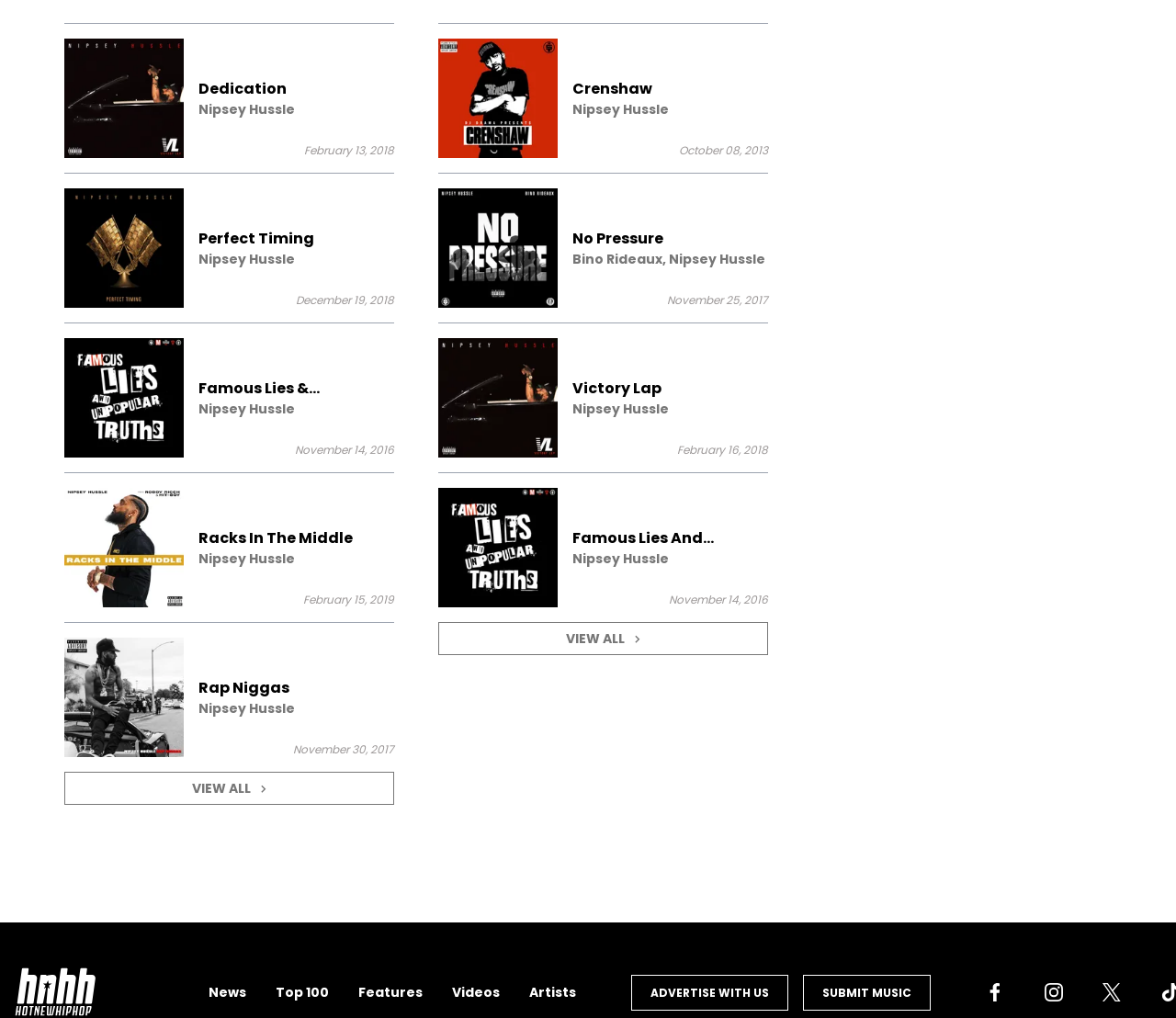Find the bounding box coordinates of the UI element according to this description: "View all".

[0.055, 0.758, 0.335, 0.79]